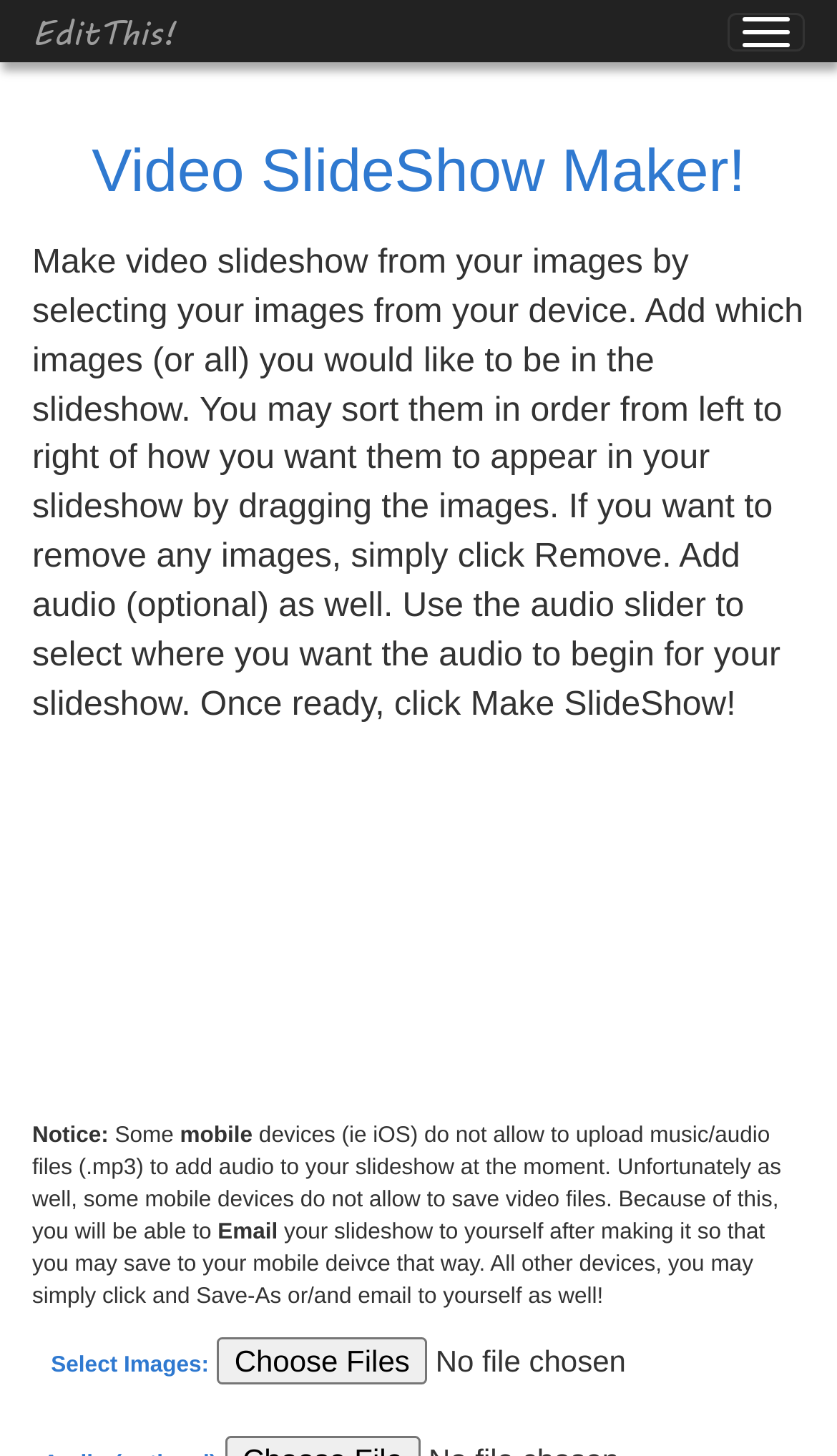Provide a brief response to the question below using a single word or phrase: 
How can users save their slideshow on mobile devices?

Email to themselves